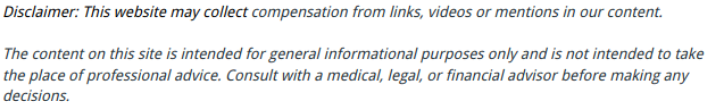What is the focus of business owners according to the heading?
Based on the visual content, answer with a single word or a brief phrase.

Core activities